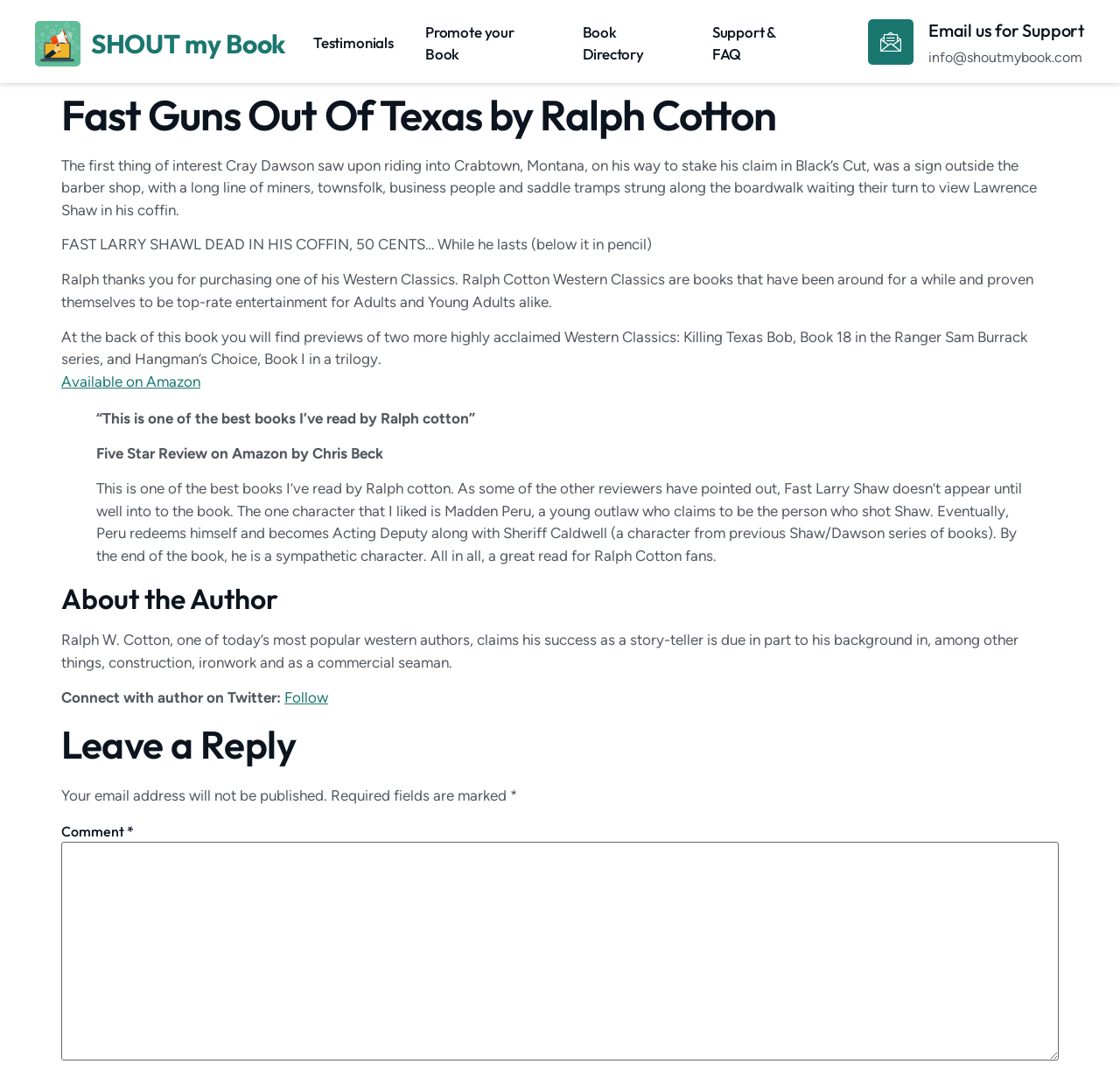Locate the bounding box coordinates of the area you need to click to fulfill this instruction: 'Click on the 'Testimonials' link'. The coordinates must be in the form of four float numbers ranging from 0 to 1: [left, top, right, bottom].

[0.28, 0.016, 0.352, 0.065]